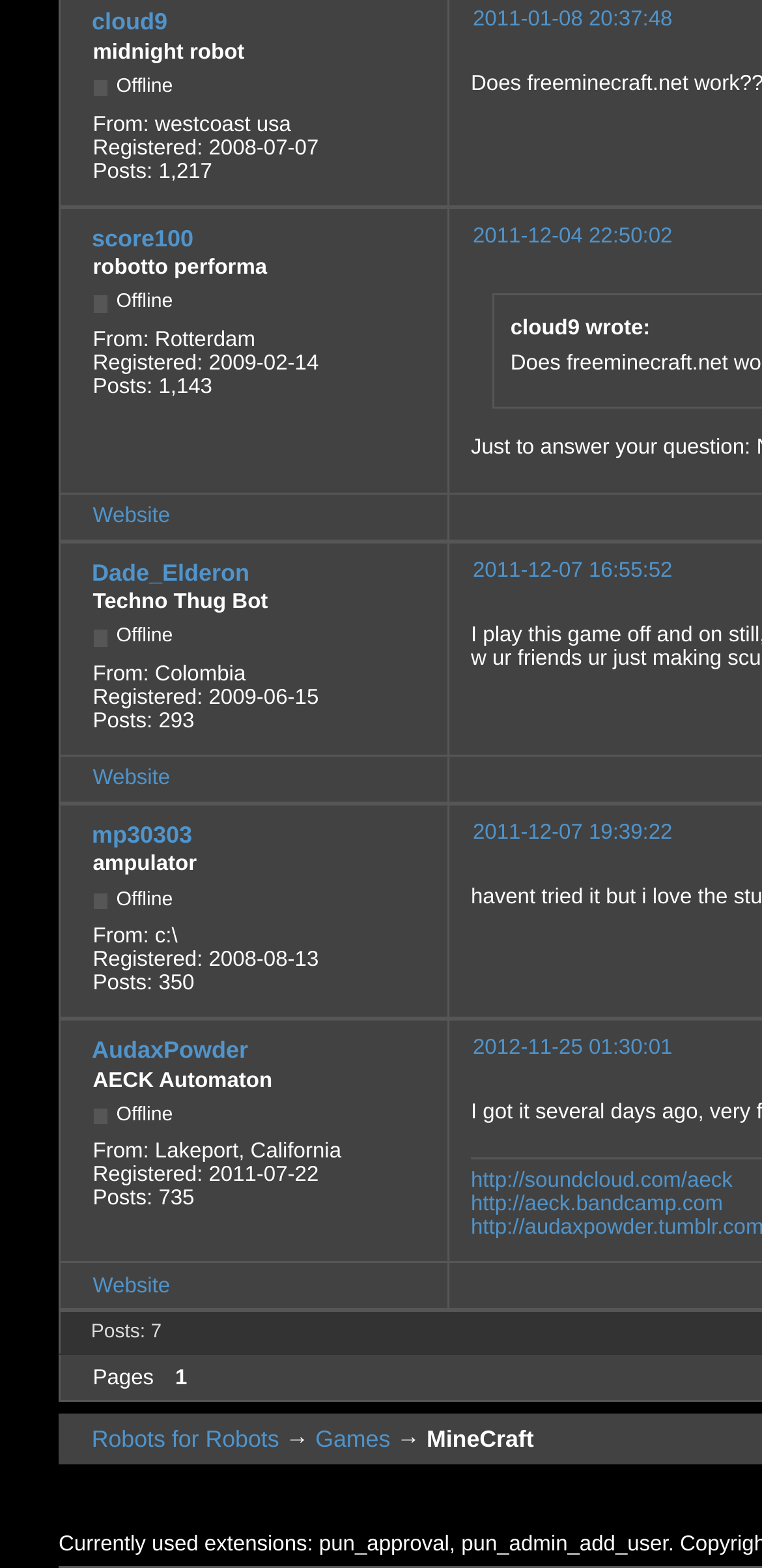Find the bounding box coordinates for the UI element that matches this description: "Robots for Robots".

[0.12, 0.909, 0.366, 0.927]